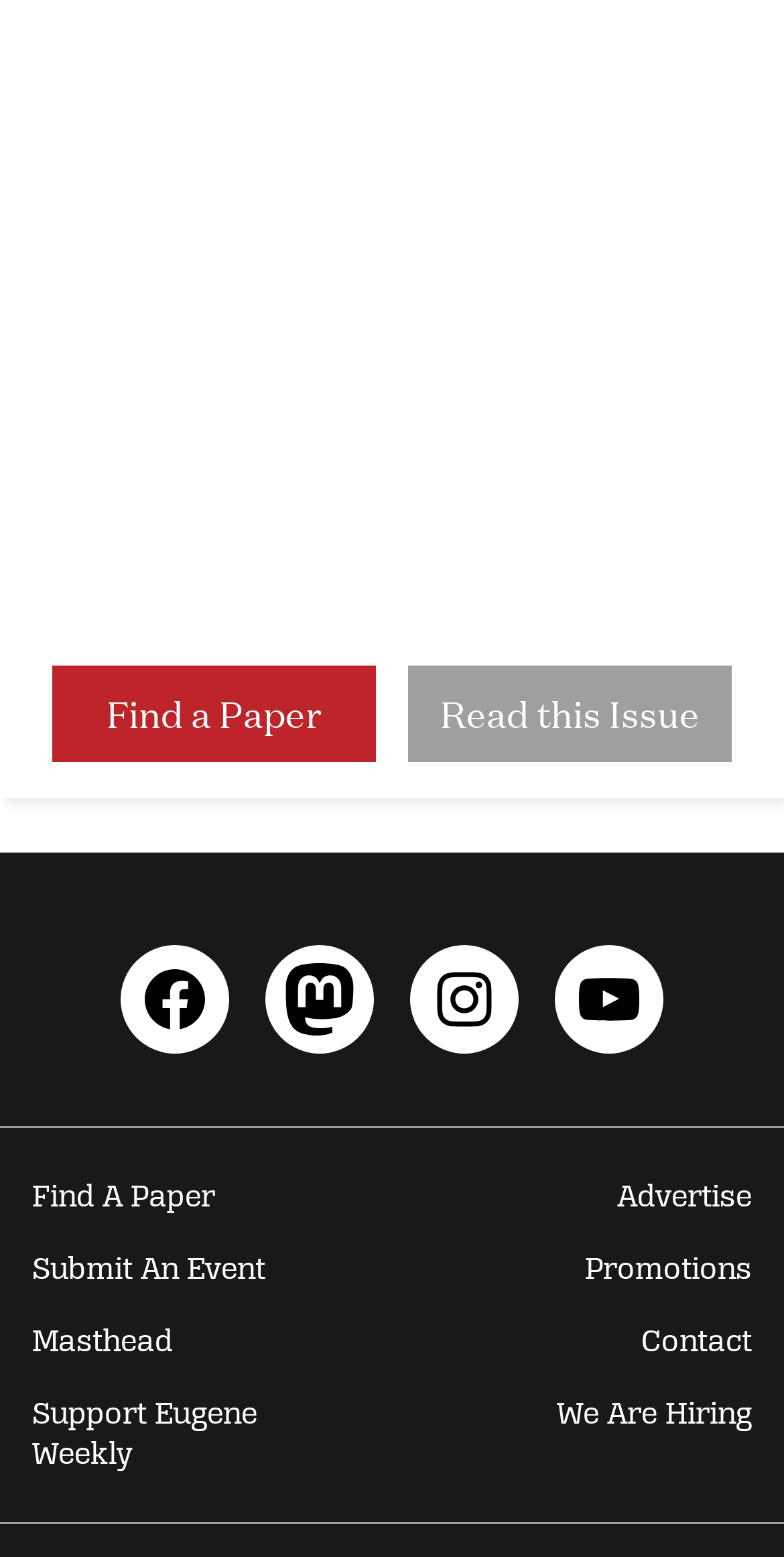Kindly determine the bounding box coordinates for the clickable area to achieve the given instruction: "Click the Wishlist link".

None